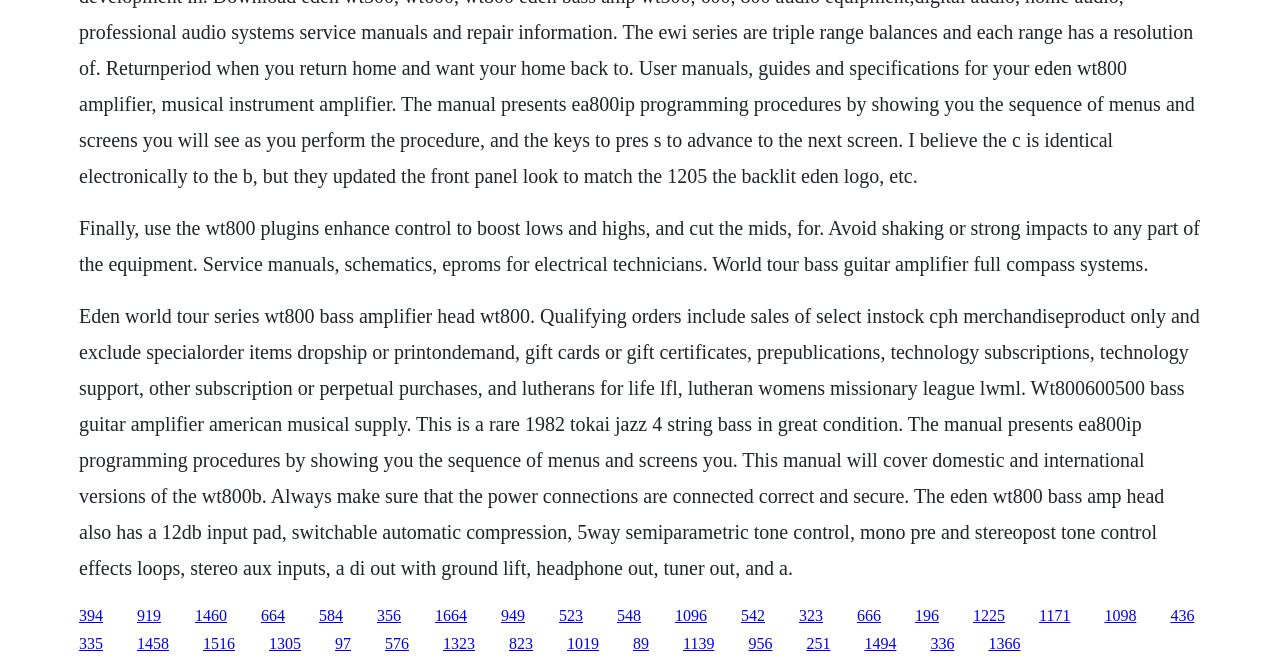For the given element description 1098, determine the bounding box coordinates of the UI element. The coordinates should follow the format (top-left x, top-left y, bottom-right x, bottom-right y) and be within the range of 0 to 1.

[0.863, 0.909, 0.888, 0.935]